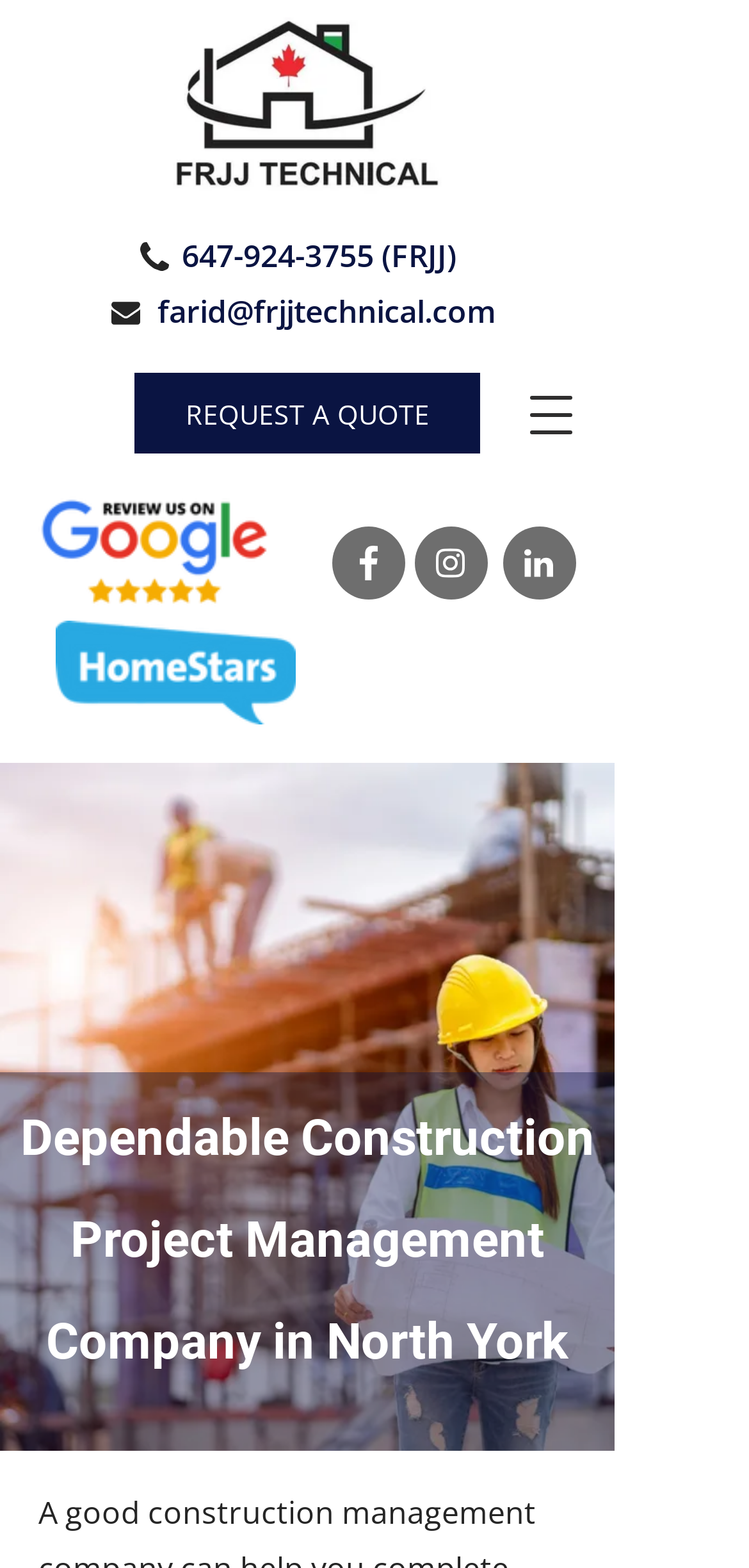What is the phone number?
Please provide a detailed and comprehensive answer to the question.

The phone number can be found in the top-right corner of the webpage, where it is written as a link.